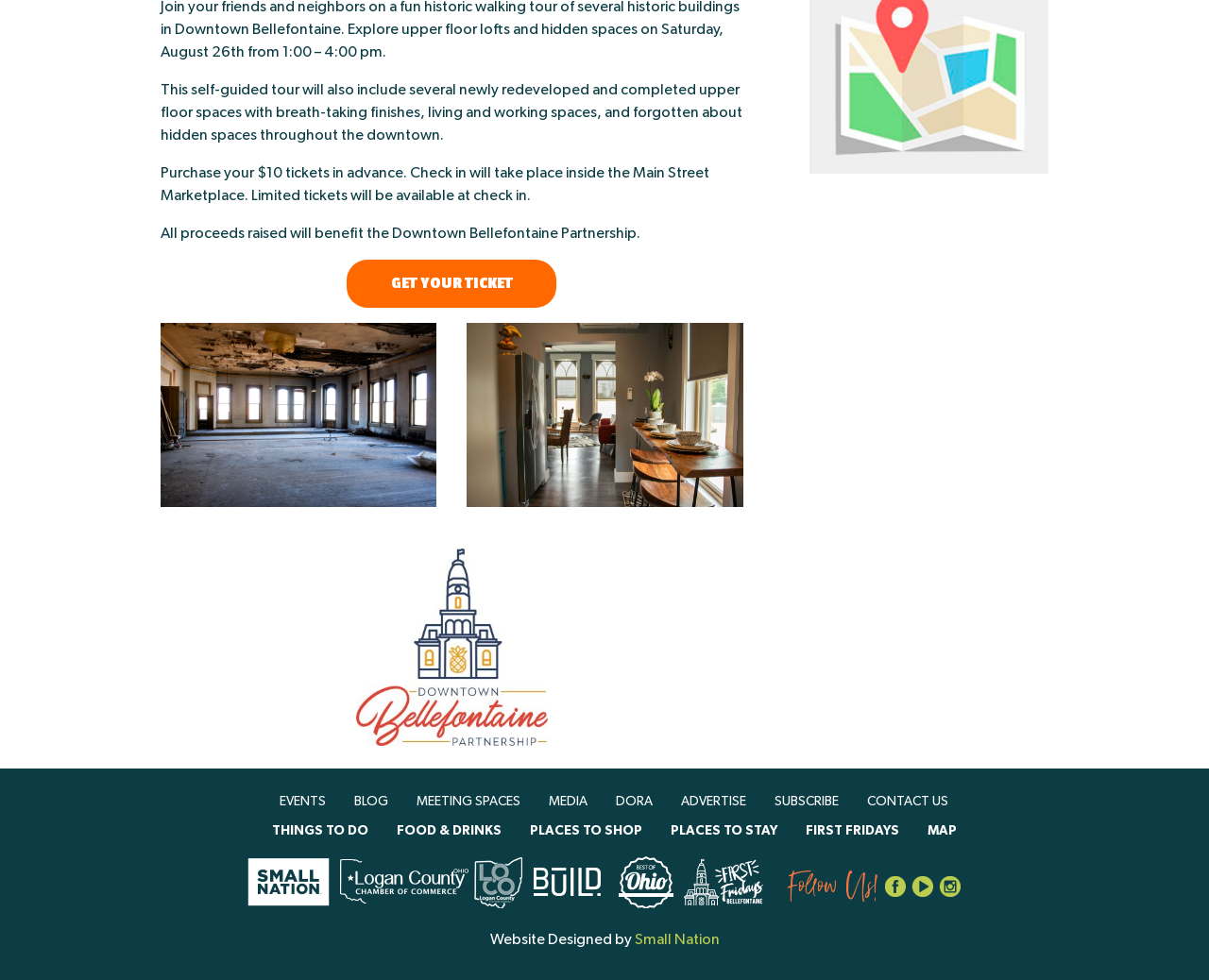Identify the bounding box of the HTML element described as: "alt="ohio"".

[0.509, 0.89, 0.56, 0.905]